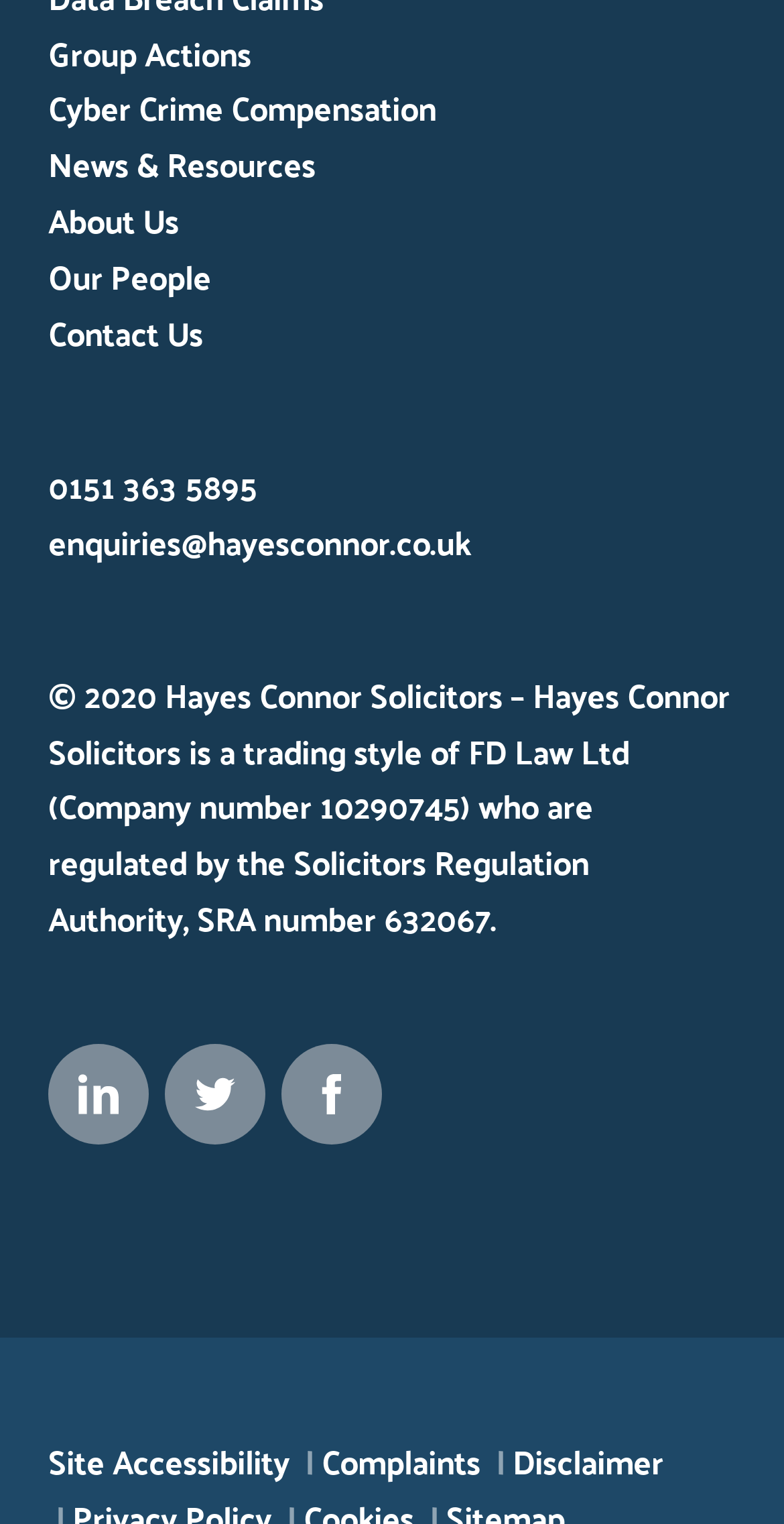Locate the bounding box coordinates of the element that needs to be clicked to carry out the instruction: "View More details". The coordinates should be given as four float numbers ranging from 0 to 1, i.e., [left, top, right, bottom].

None